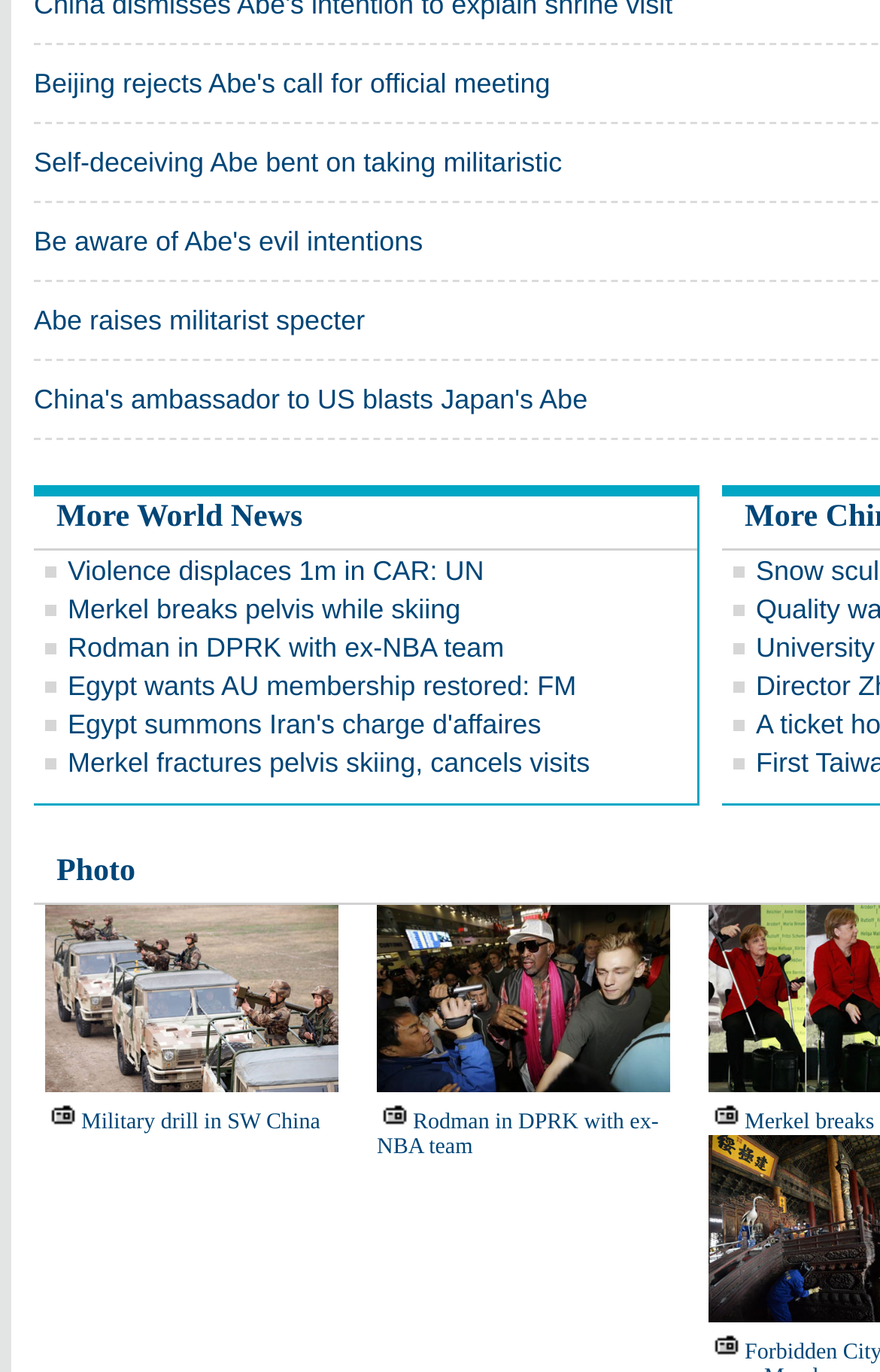Can you identify the bounding box coordinates of the clickable region needed to carry out this instruction: 'View photo'? The coordinates should be four float numbers within the range of 0 to 1, stated as [left, top, right, bottom].

[0.064, 0.623, 0.154, 0.648]